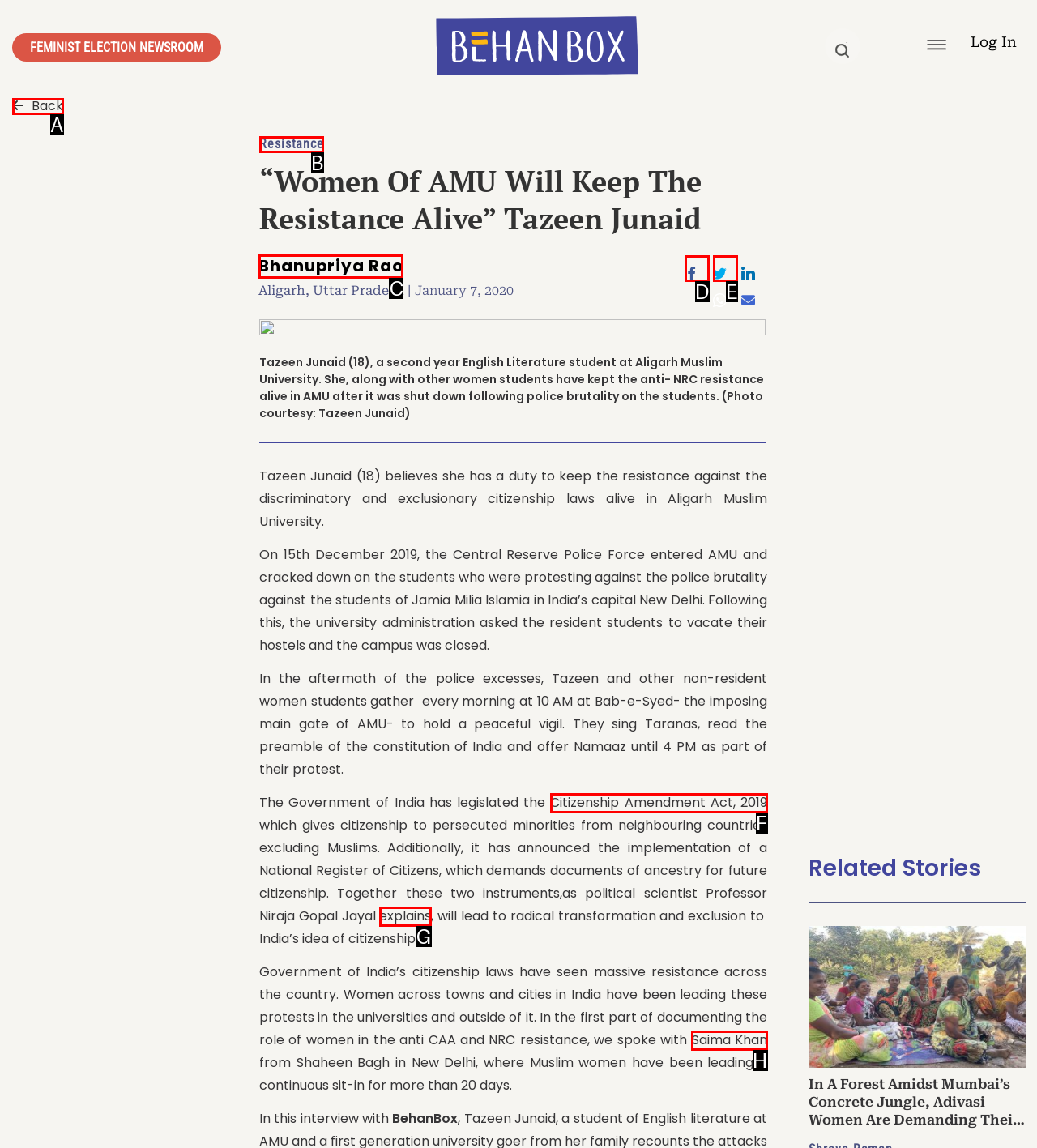Specify which UI element should be clicked to accomplish the task: Click on the 'Resistance' link. Answer with the letter of the correct choice.

B